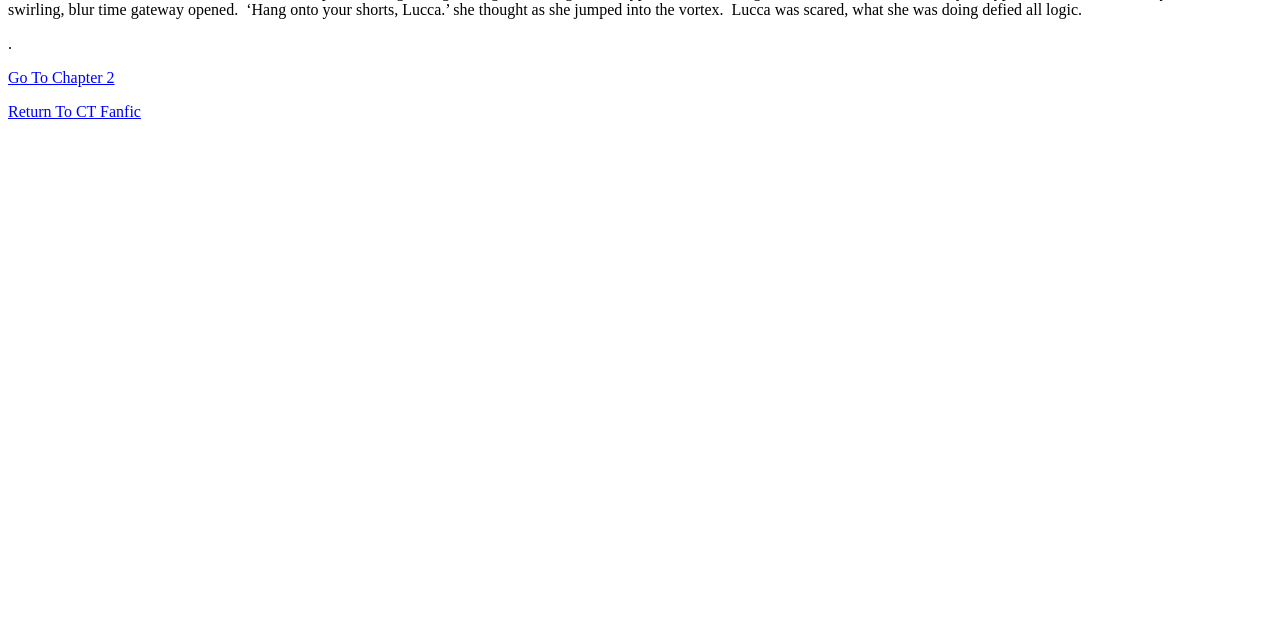Provide the bounding box coordinates of the HTML element this sentence describes: "tumbleweed". The bounding box coordinates consist of four float numbers between 0 and 1, i.e., [left, top, right, bottom].

None